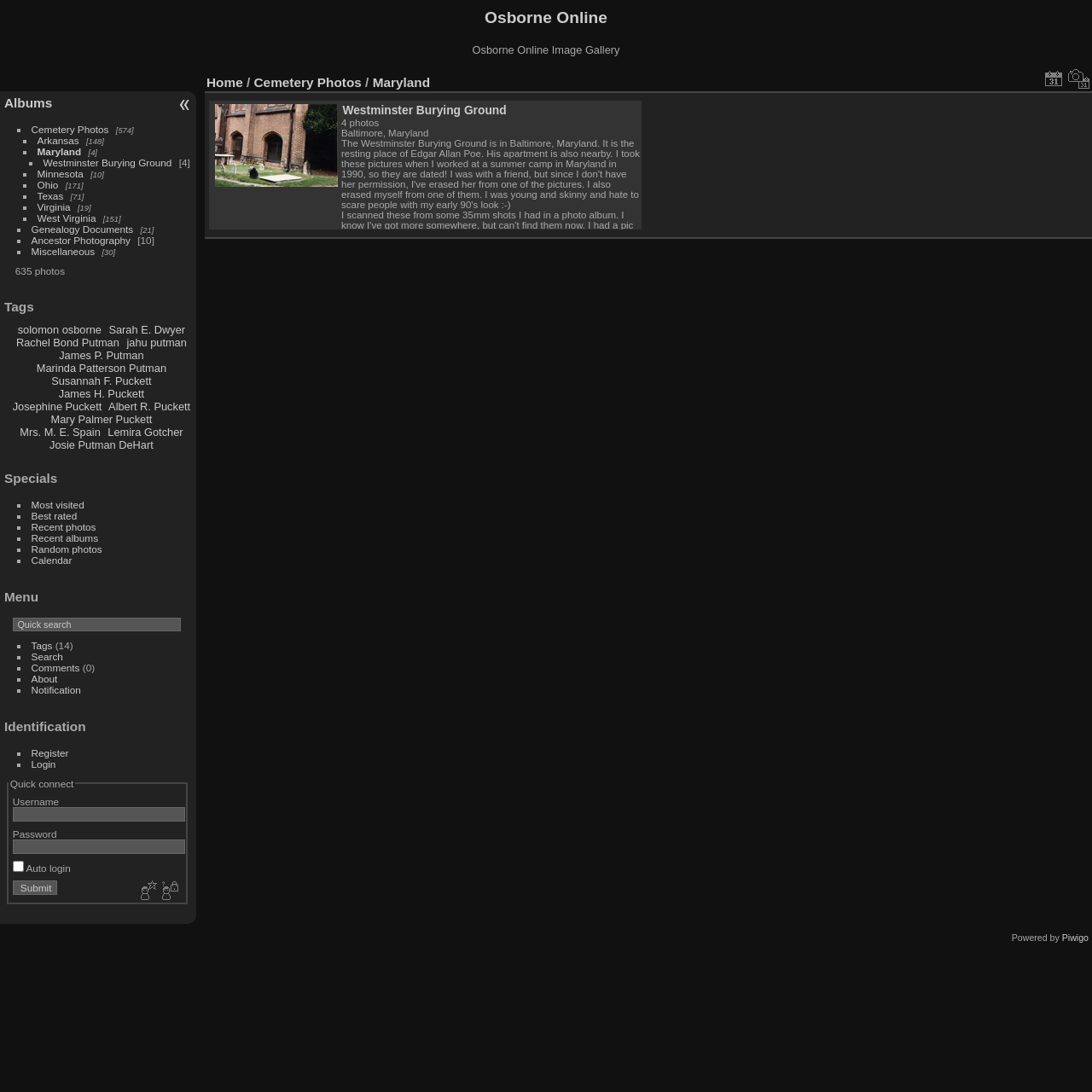Who is the person associated with the tag 'Solomon Osborne'?
From the screenshot, supply a one-word or short-phrase answer.

Solomon Osborne